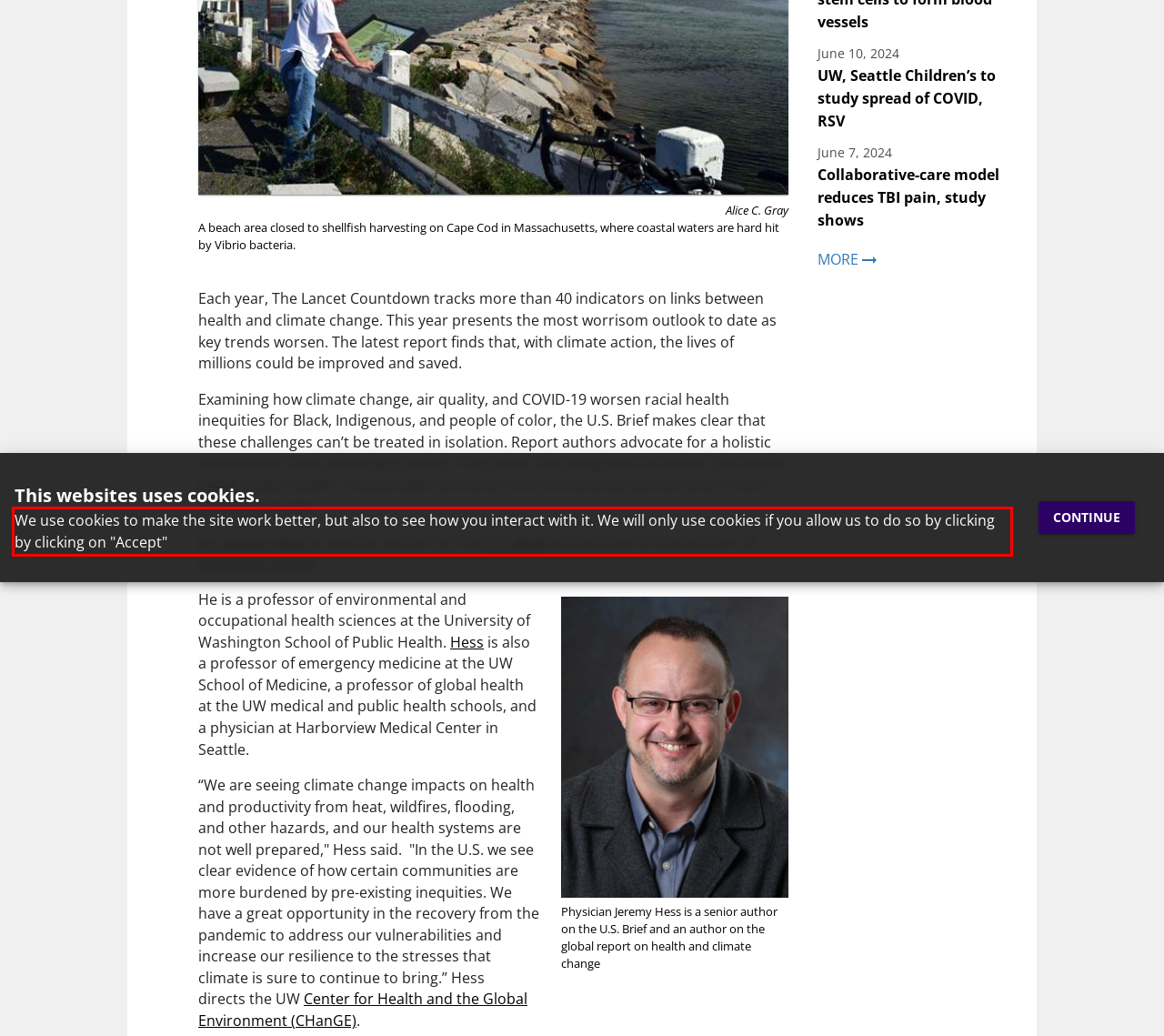Within the screenshot of the webpage, locate the red bounding box and use OCR to identify and provide the text content inside it.

We use cookies to make the site work better, but also to see how you interact with it. We will only use cookies if you allow us to do so by clicking by clicking on "Accept"